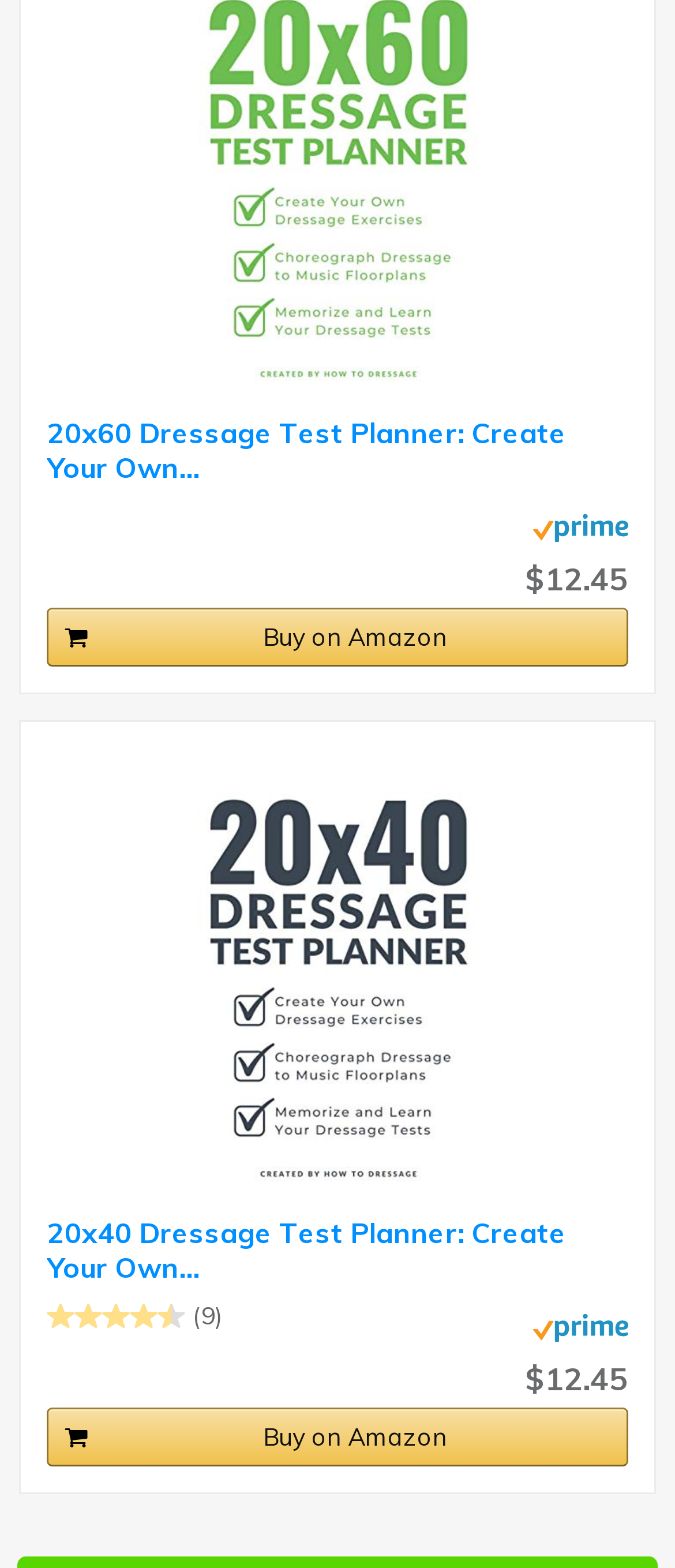Identify the bounding box coordinates of the clickable region necessary to fulfill the following instruction: "Search for something". The bounding box coordinates should be four float numbers between 0 and 1, i.e., [left, top, right, bottom].

None